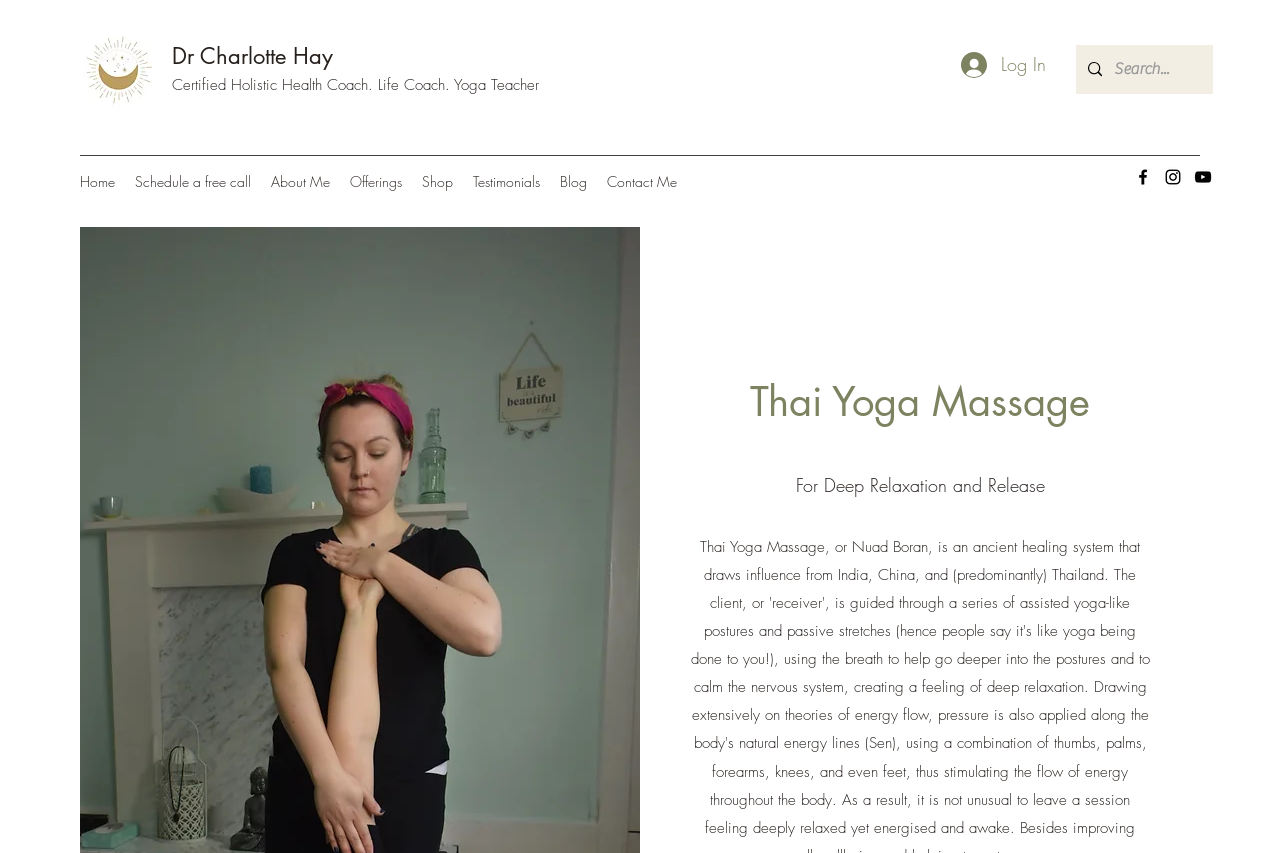Please specify the bounding box coordinates of the clickable region to carry out the following instruction: "Go to the home page". The coordinates should be four float numbers between 0 and 1, in the format [left, top, right, bottom].

[0.055, 0.196, 0.098, 0.231]